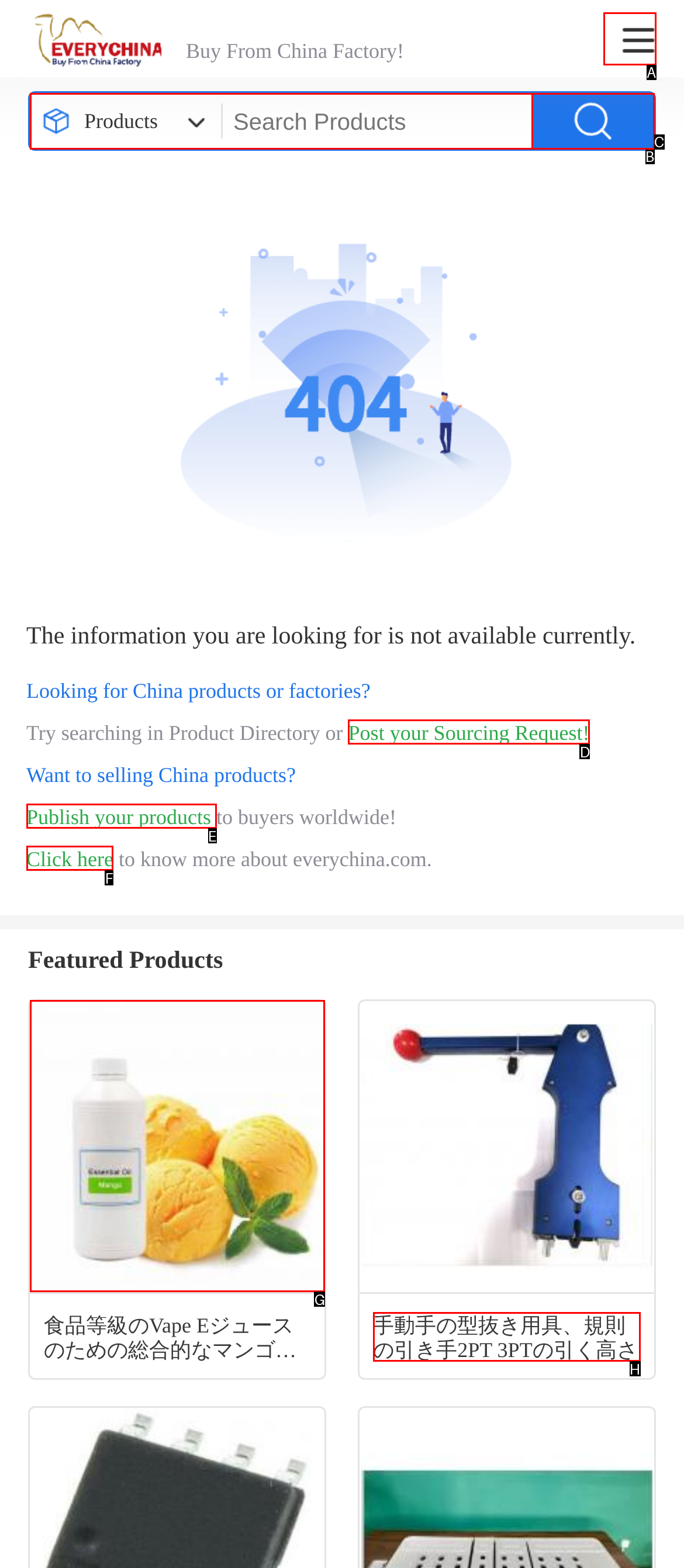Select the option I need to click to accomplish this task: Click on China 食品等級のVape Eジュースのための総合的なマンゴの味濃縮物
Provide the letter of the selected choice from the given options.

G